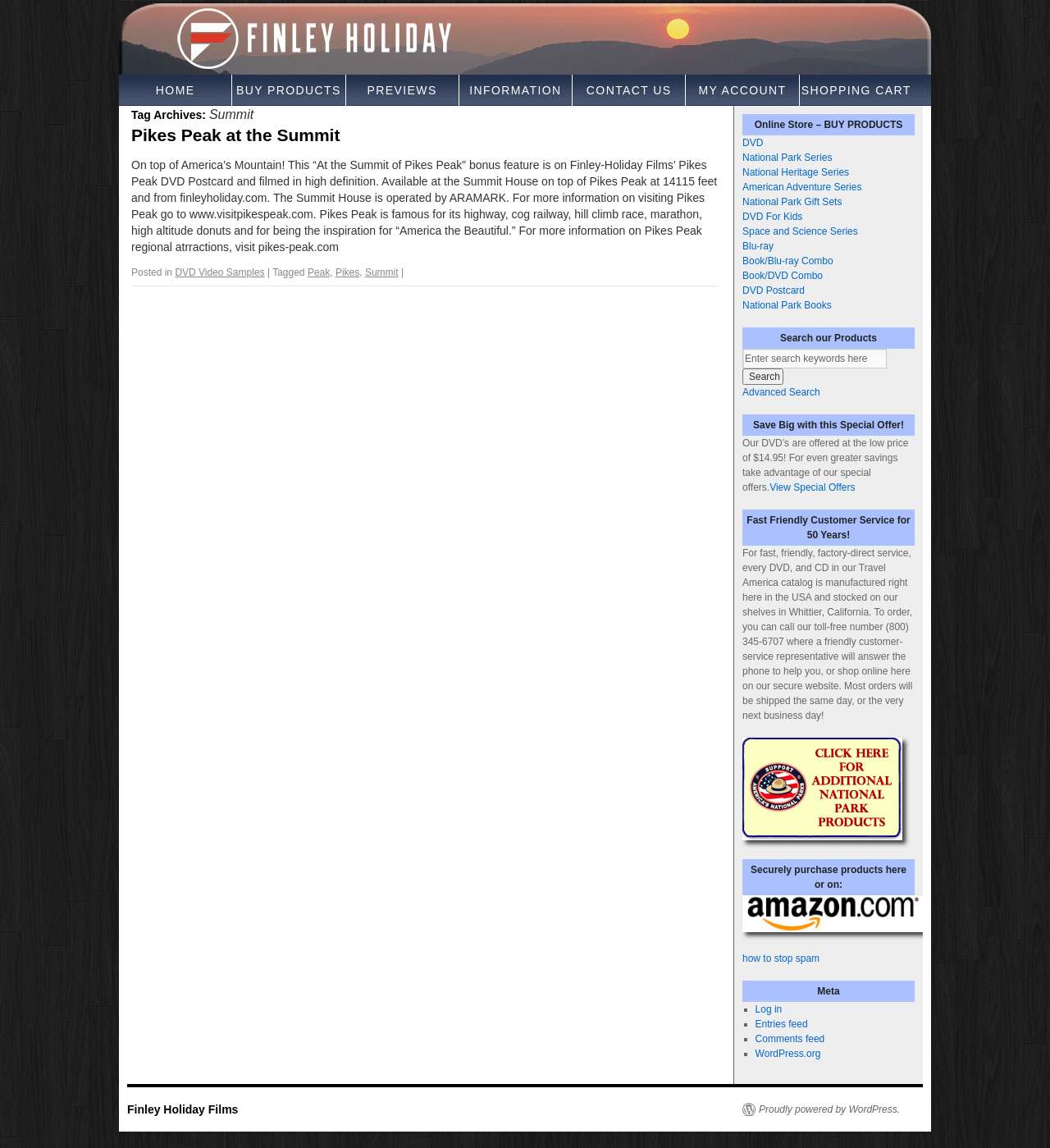Please find the bounding box coordinates of the element that you should click to achieve the following instruction: "Buy National Park Series DVD". The coordinates should be presented as four float numbers between 0 and 1: [left, top, right, bottom].

[0.707, 0.133, 0.792, 0.143]